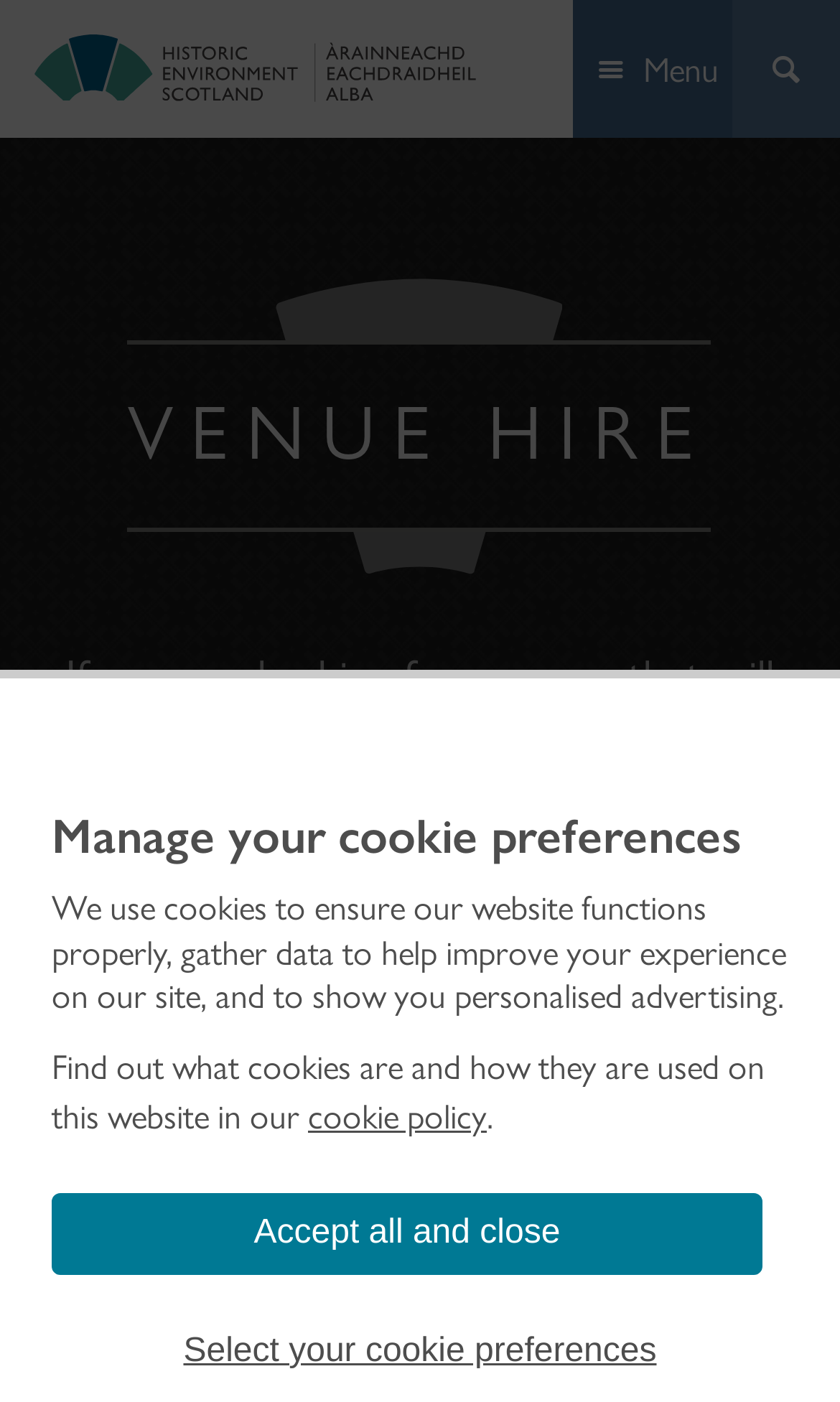Provide a short answer to the following question with just one word or phrase: What is the function of the 'Search' button?

Search